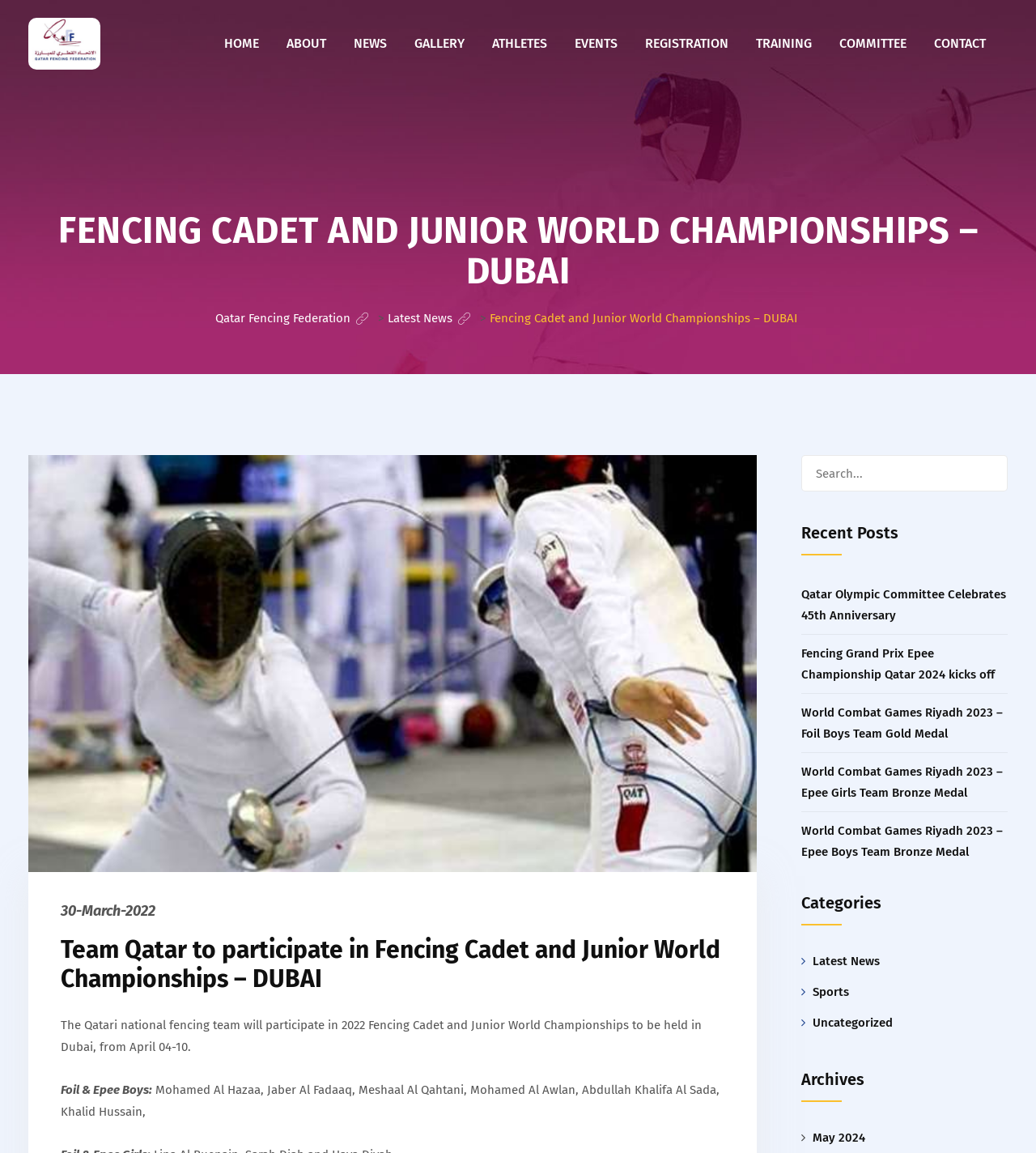What is the main title displayed on this webpage?

FENCING CADET AND JUNIOR WORLD CHAMPIONSHIPS – DUBAI